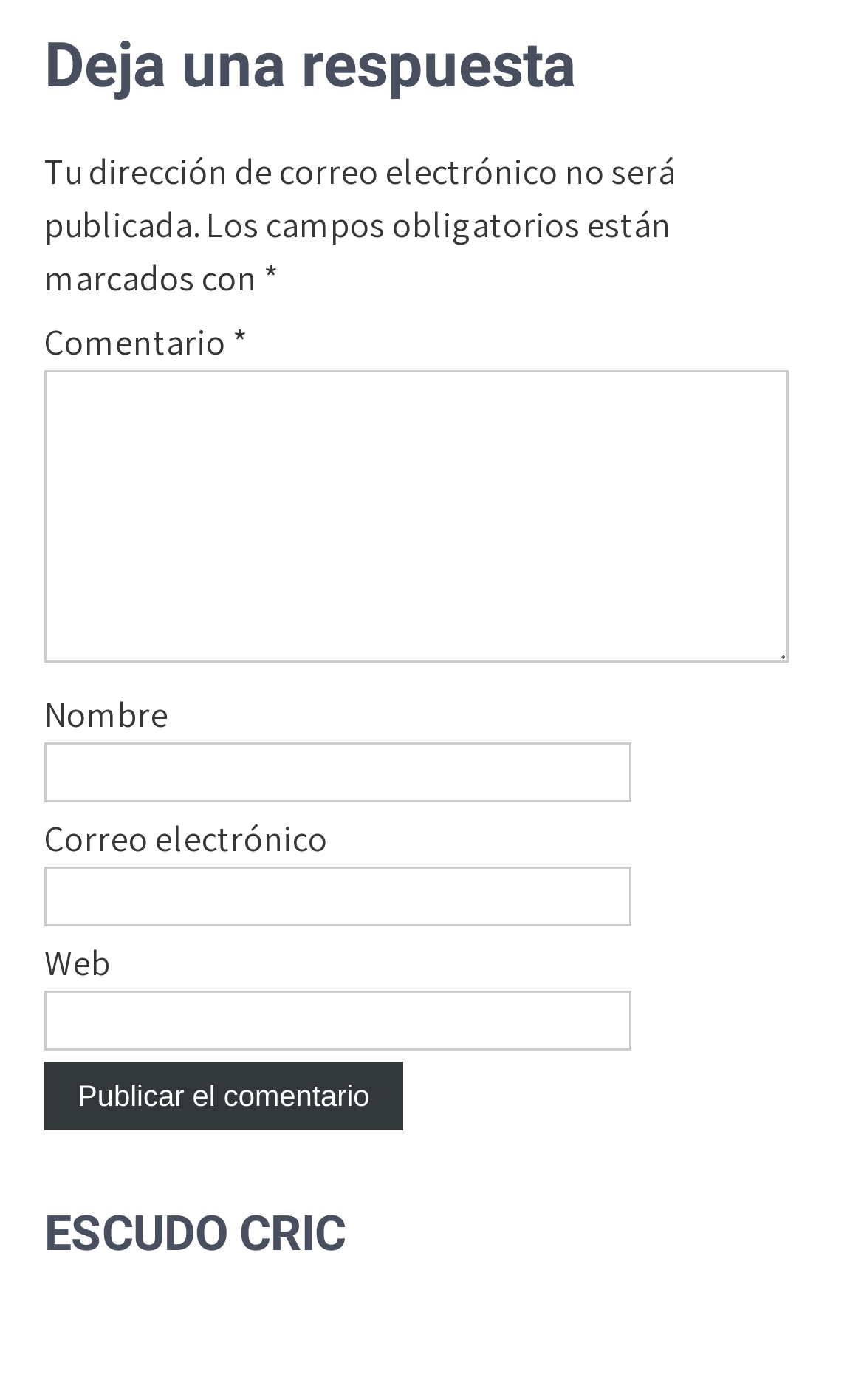What is the text above the 'Nombre' textbox?
Can you offer a detailed and complete answer to this question?

The text above the 'Nombre' textbox is 'Nombre', which is a Spanish word that translates to 'Name'. This suggests that the 'Nombre' textbox is used to enter the user's name.